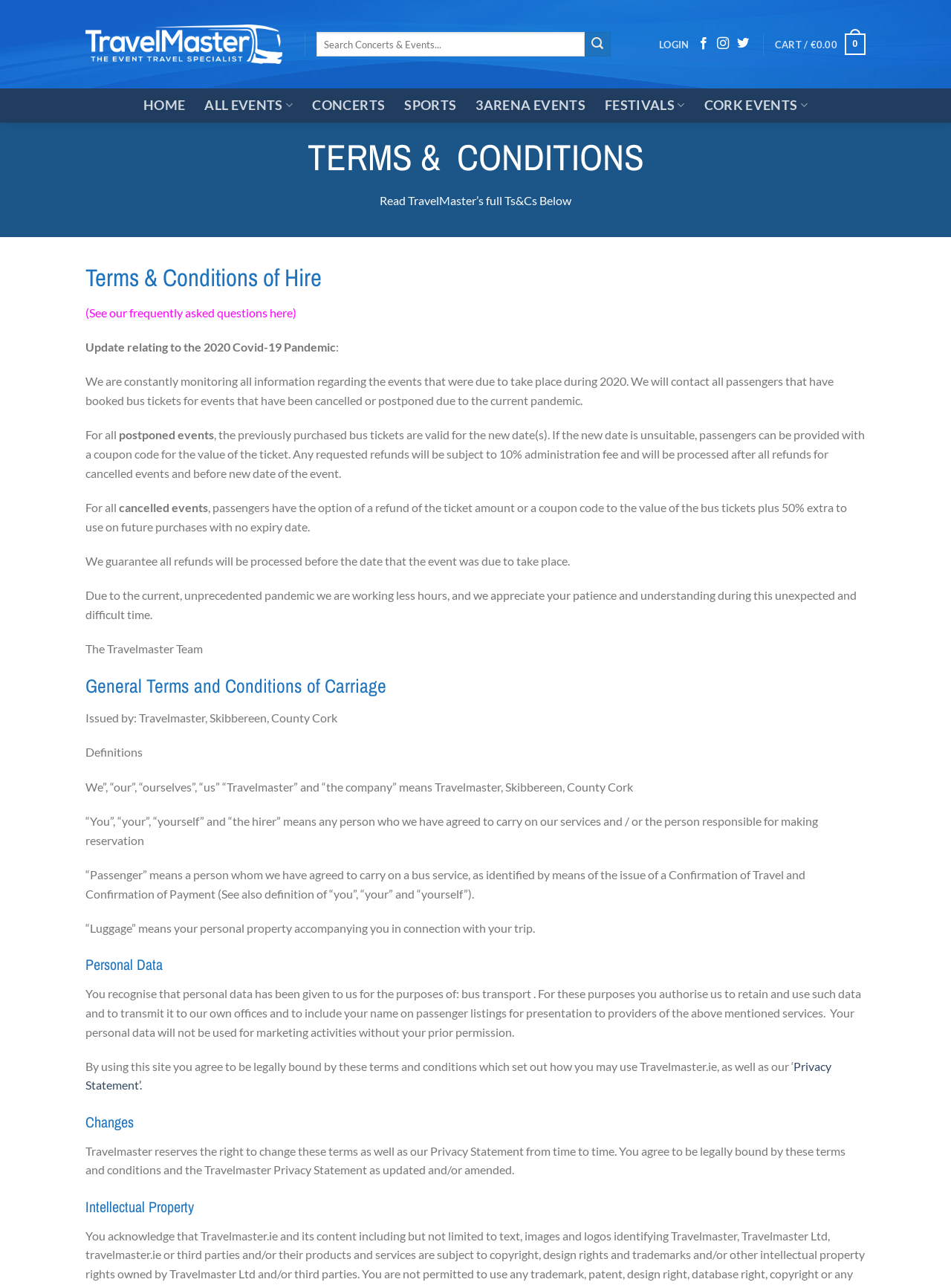Please answer the following question using a single word or phrase: What is the purpose of the 'LOGIN' link?

To log in to an account